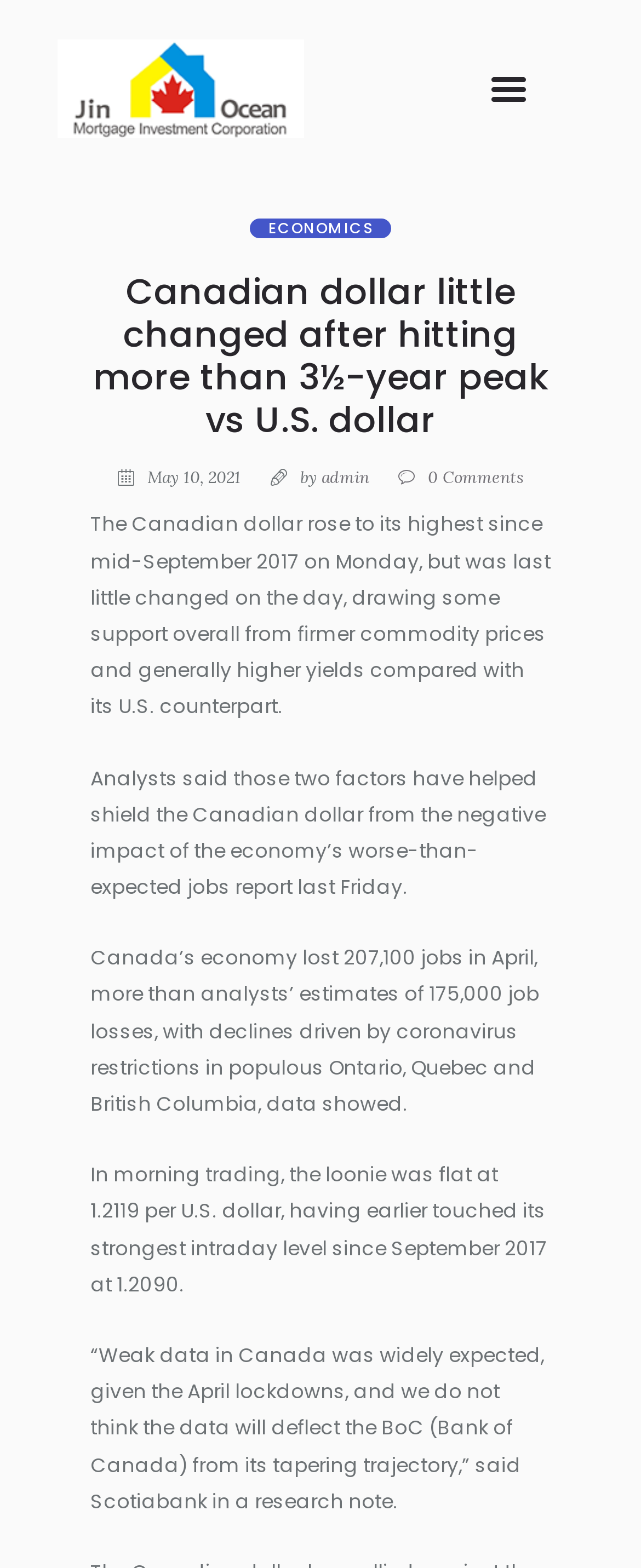Look at the image and write a detailed answer to the question: 
What is the current exchange rate of the Canadian dollar?

I found the current exchange rate of the Canadian dollar by looking at the StaticText element with the text 'In morning trading, the loonie was flat at 1.2119 per U.S. dollar...' which is located at [0.141, 0.74, 0.854, 0.828] and is a child of the Root Element.